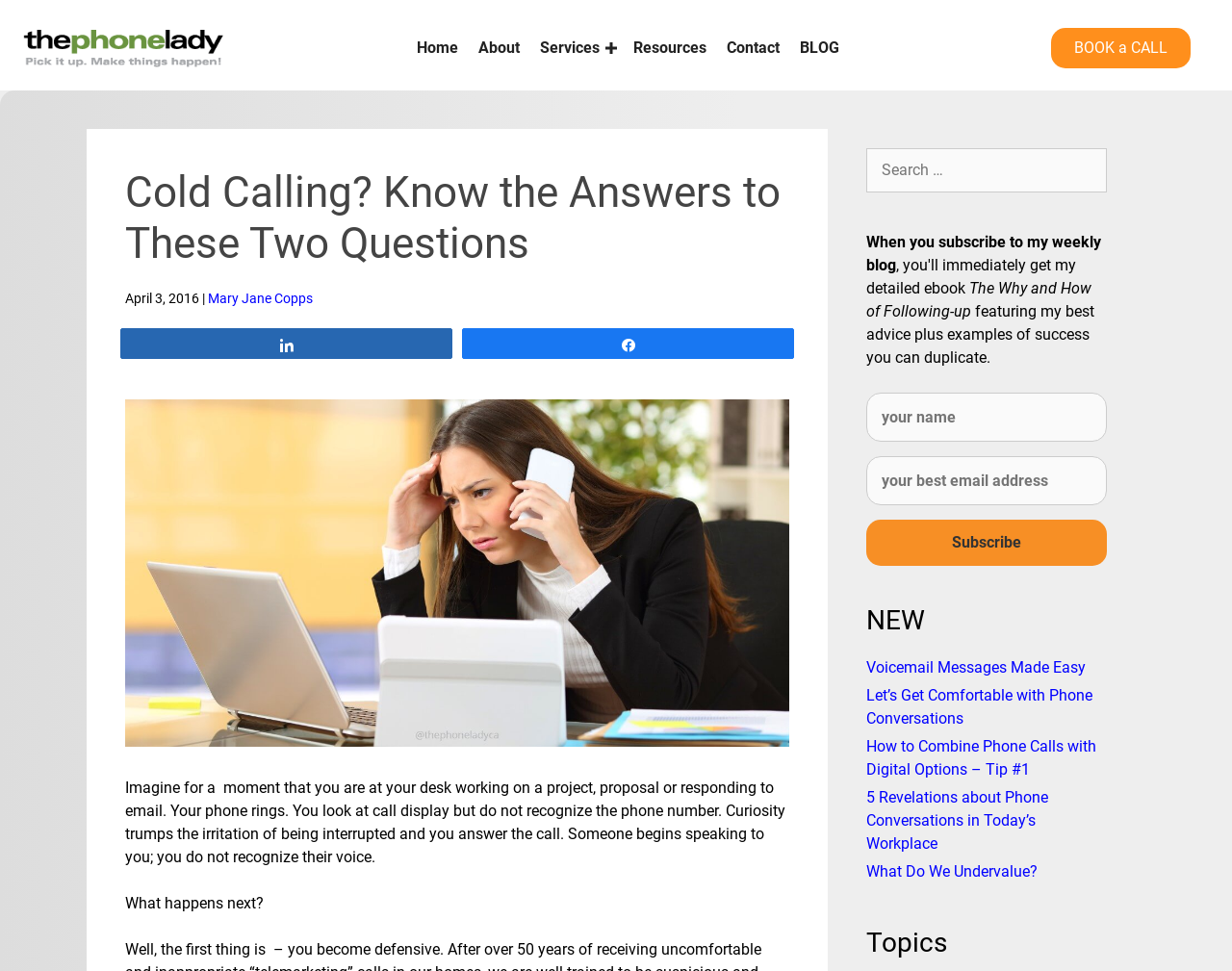Write an elaborate caption that captures the essence of the webpage.

This webpage is about "The Phone Lady" and appears to be a blog or article page. At the top, there is a navigation menu with links to "Home", "About", "Services", "Resources", "Contact", and "BLOG". Next to the navigation menu, there is a call-to-action button "BOOK a CALL". 

The main content of the page is an article titled "Cold Calling? Know the Answers to These Two Questions". The article has a heading, a date "April 3, 2016", and an author "Mary Jane Copps". The article starts with a scenario where someone receives a call from an unknown number and answers it. The text then asks "What happens next?".

Below the article, there is an image of a woman on the phone. On the right side of the page, there is a search box with a label "Search for:". 

Further down, there is a section that promotes a weekly blog subscription. It has a few lines of text and a form to input "your name" and "your best email address" to subscribe. There is a "Subscribe" button below the form.

The page also has a section with a heading "NEW" that lists several links to other articles, including "Voicemail Messages Made Easy", "Let’s Get Comfortable with Phone Conversations", and a few more. Below this section, there is another heading "Topics" but it does not have any content below it.